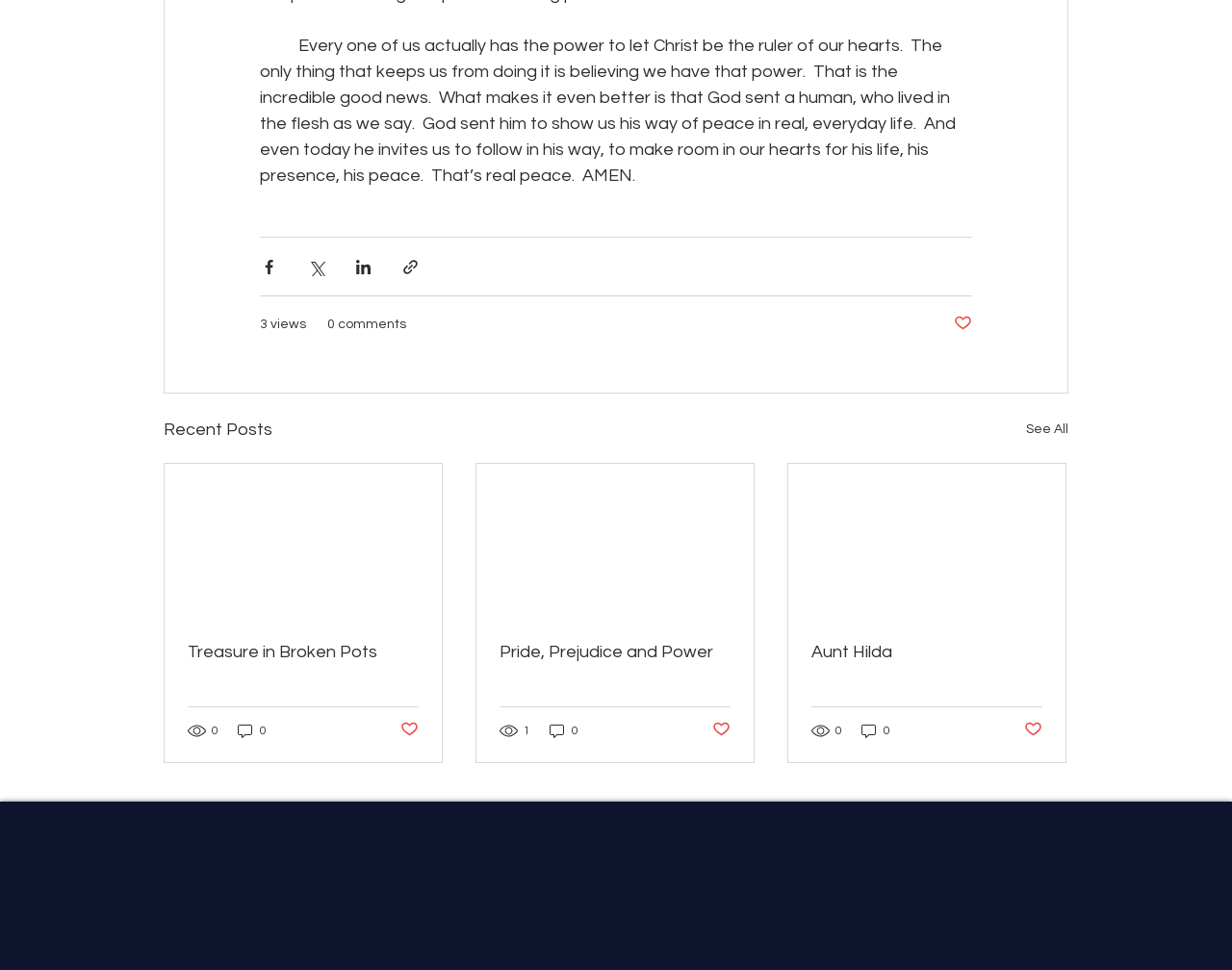Provide the bounding box coordinates in the format (top-left x, top-left y, bottom-right x, bottom-right y). All values are floating point numbers between 0 and 1. Determine the bounding box coordinate of the UI element described as: 3 views

[0.211, 0.324, 0.248, 0.345]